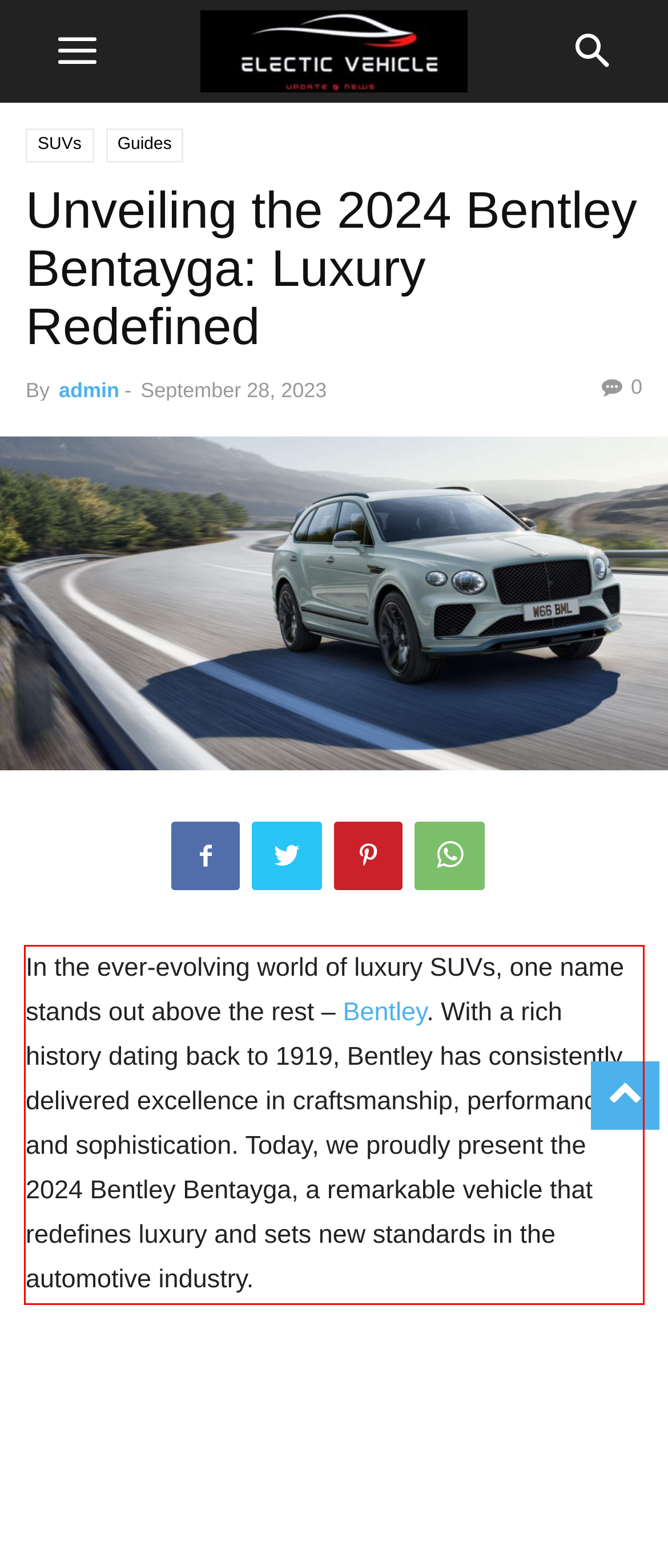You are provided with a screenshot of a webpage featuring a red rectangle bounding box. Extract the text content within this red bounding box using OCR.

In the ever-evolving world of luxury SUVs, one name stands out above the rest – Bentley. With a rich history dating back to 1919, Bentley has consistently delivered excellence in craftsmanship, performance, and sophistication. Today, we proudly present the 2024 Bentley Bentayga, a remarkable vehicle that redefines luxury and sets new standards in the automotive industry.